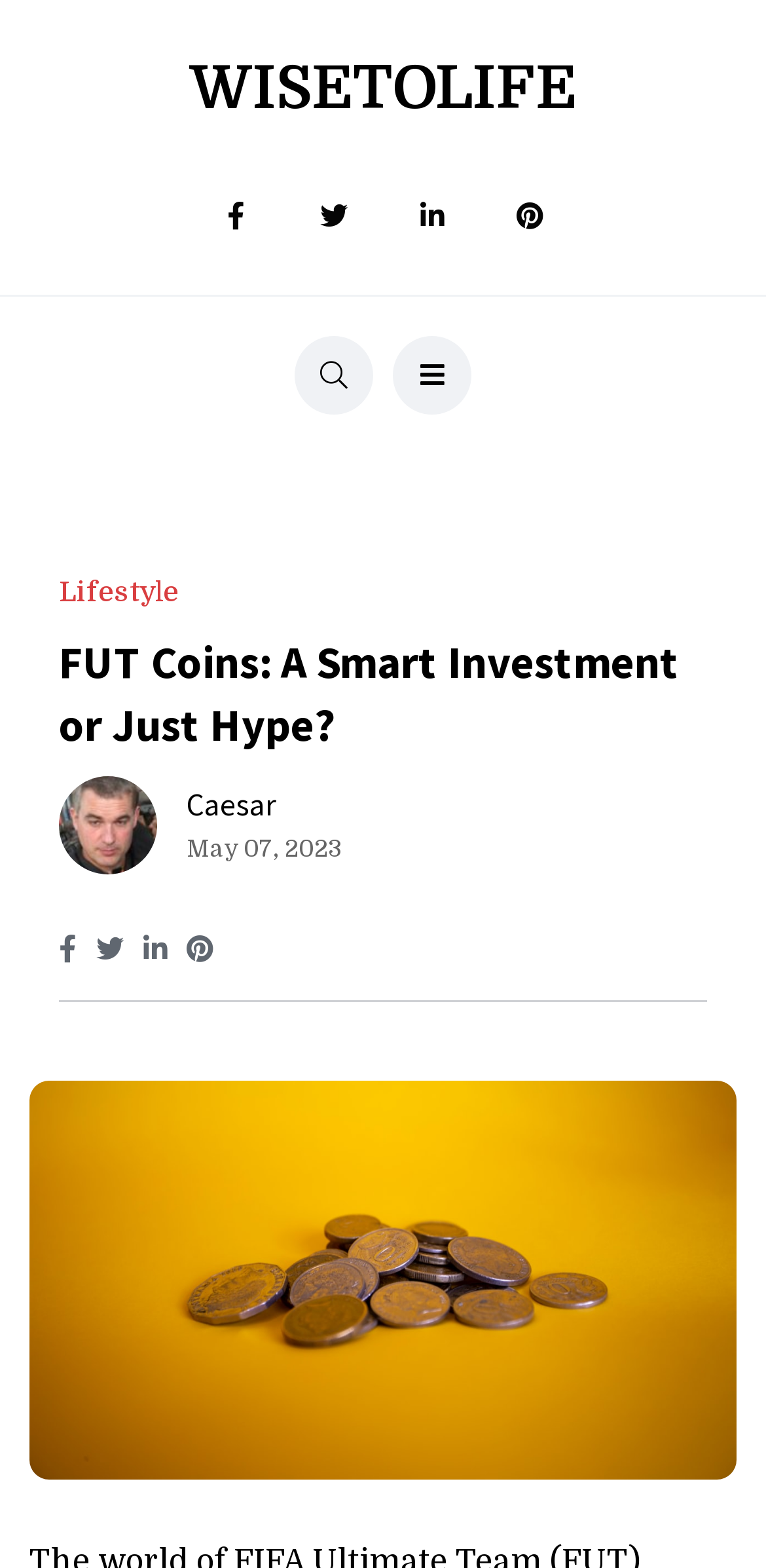Identify and provide the title of the webpage.

FUT Coins: A Smart Investment or Just Hype?